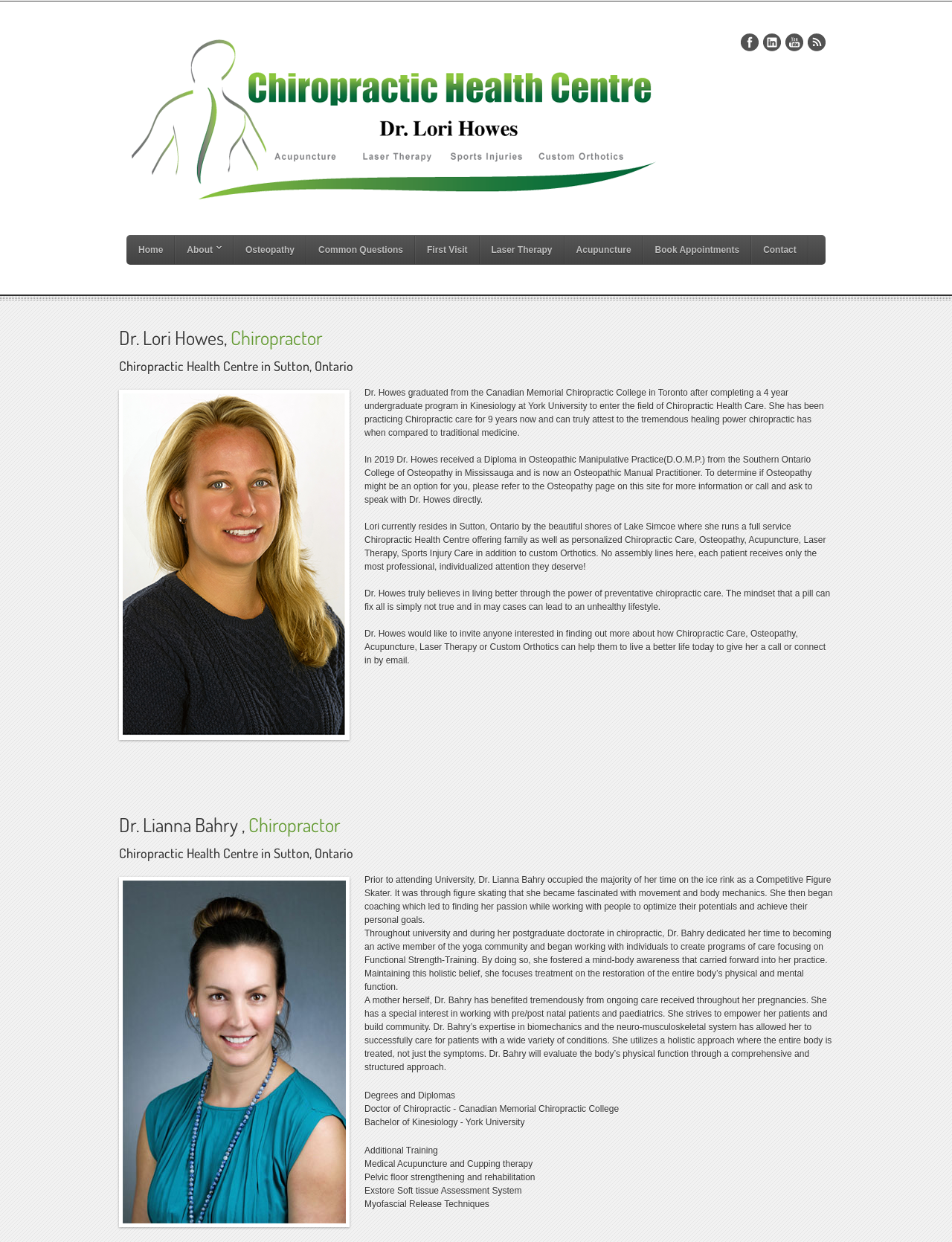Find the bounding box coordinates of the clickable area that will achieve the following instruction: "Contact Dr. Lori Howes".

[0.79, 0.19, 0.848, 0.213]